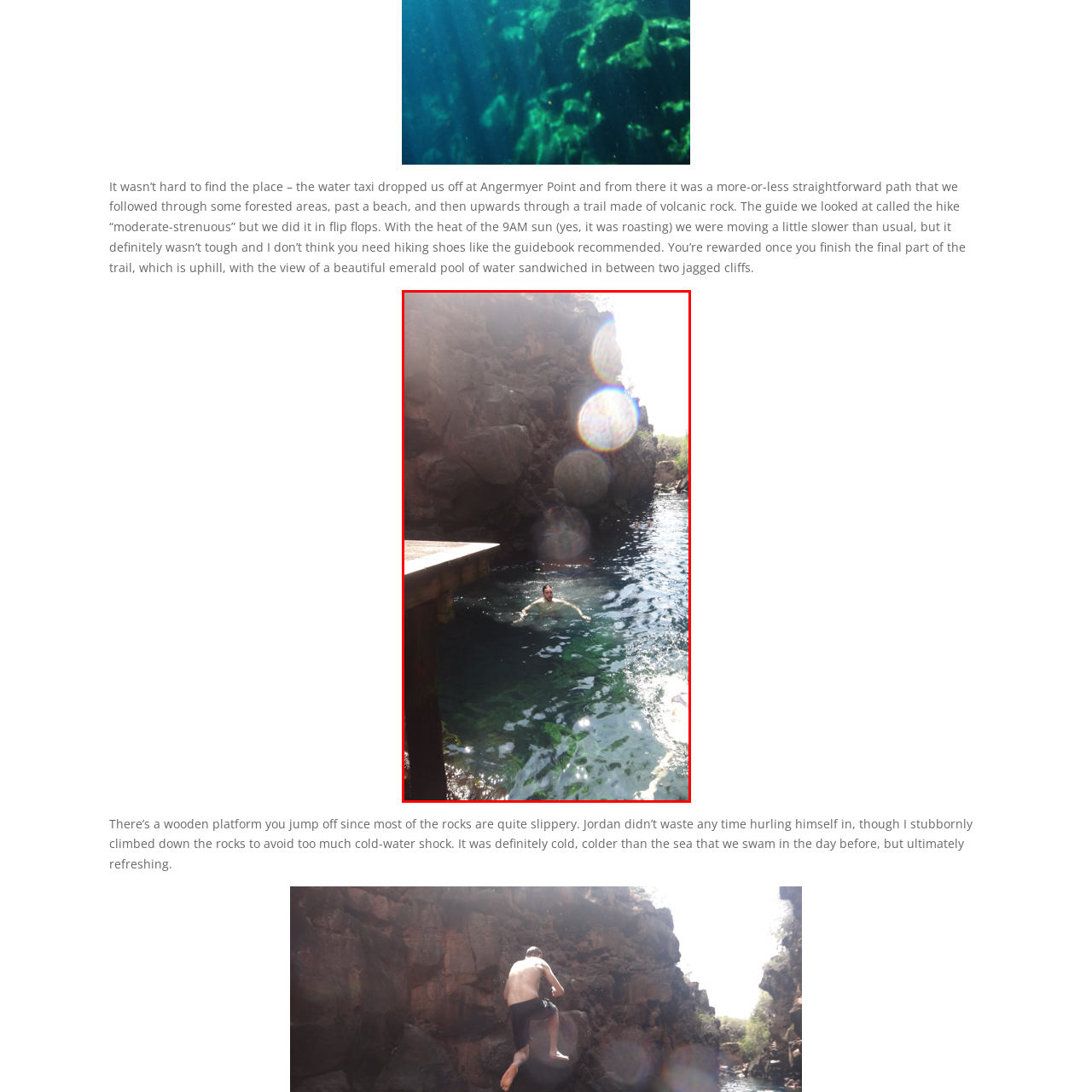Inspect the image bordered in red and answer the following question in detail, drawing on the visual content observed in the image:
What is the purpose of the wooden platform?

According to the caption, the wooden platform extends over the water, providing a 'launching point for adventurous visitors eager to dive into the refreshing depths', implying that its purpose is to serve as a jumping-off point for those who want to dive into the pool.